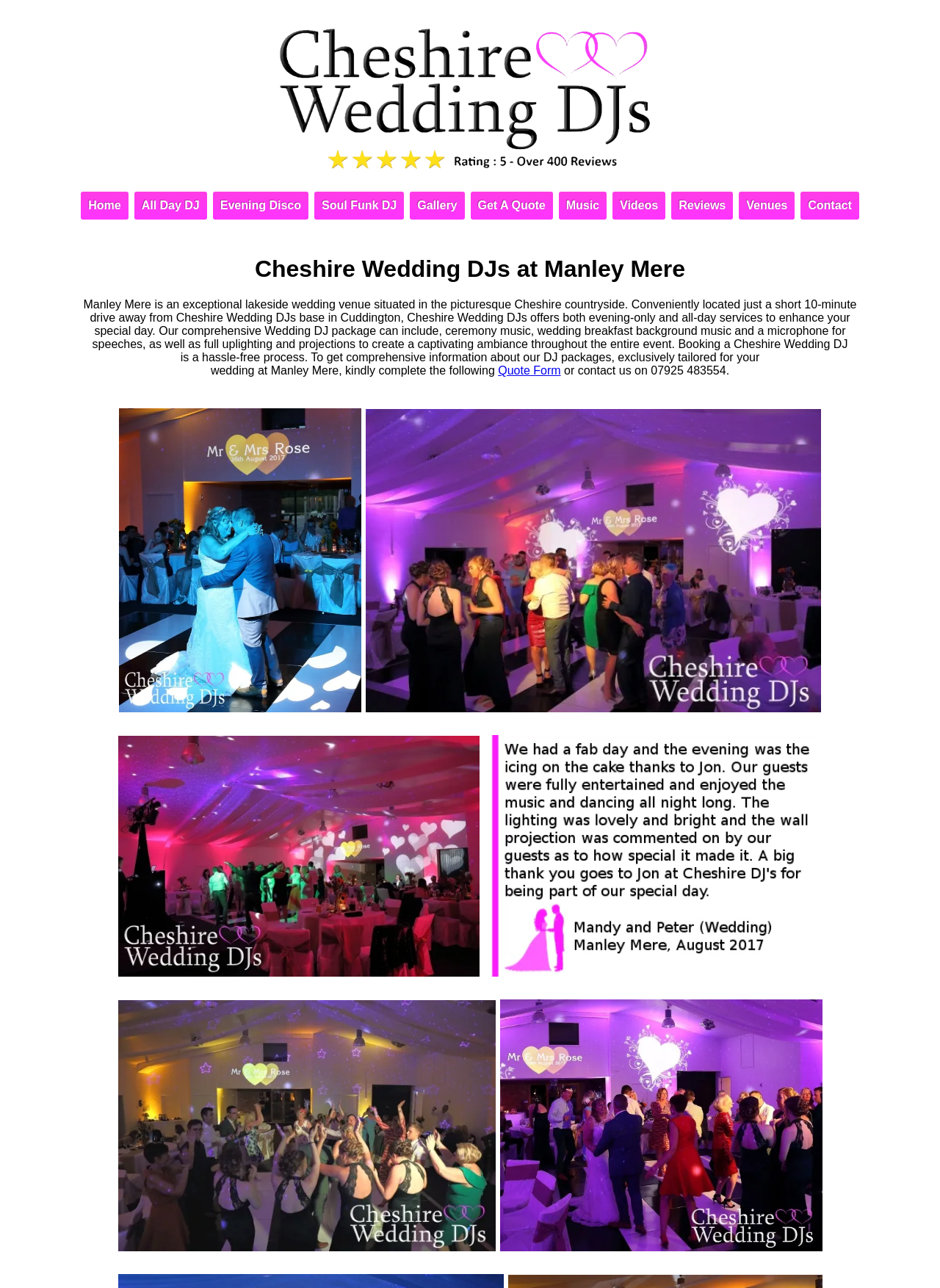Point out the bounding box coordinates of the section to click in order to follow this instruction: "Get a quote".

[0.5, 0.149, 0.588, 0.17]